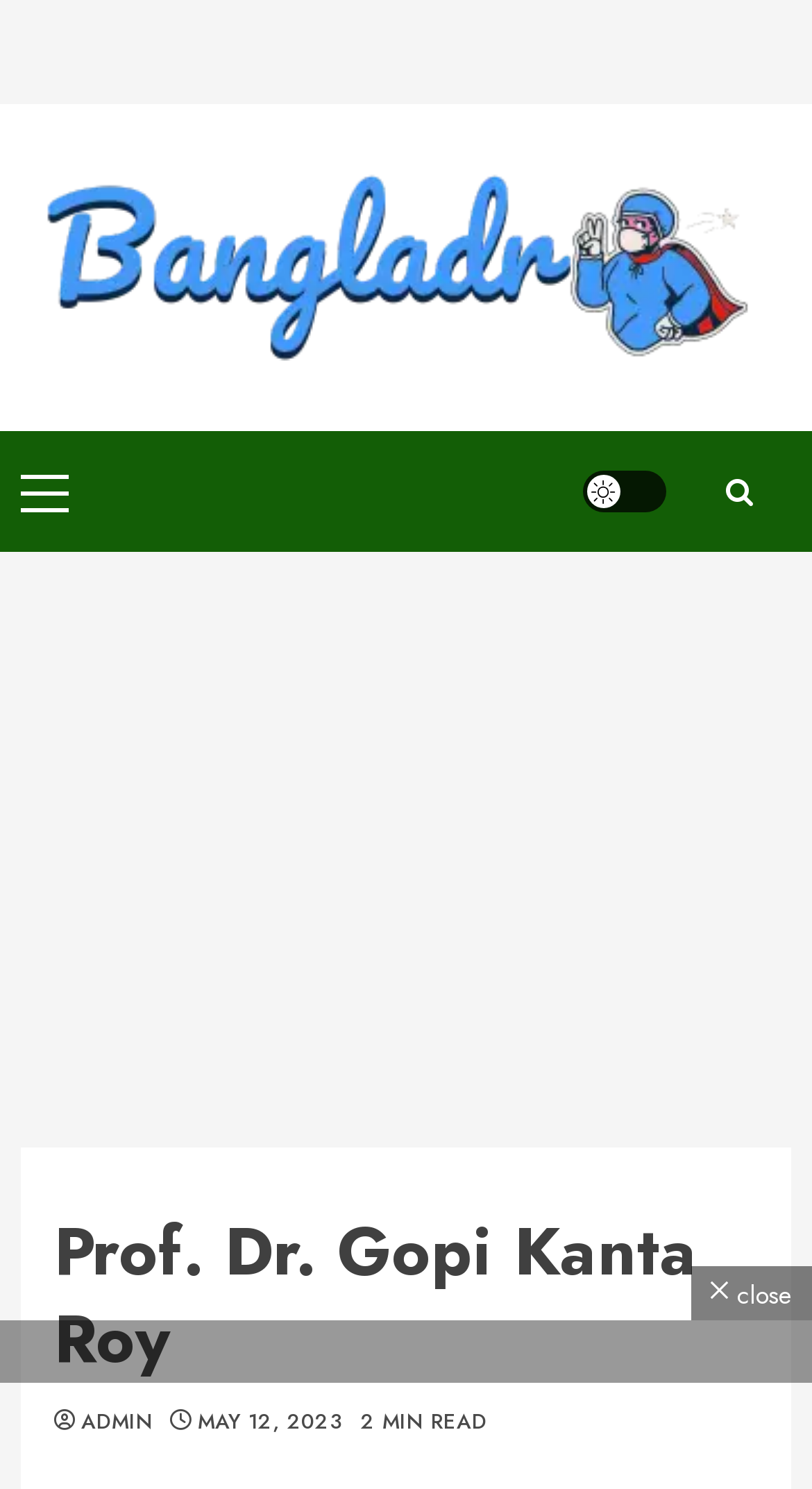Calculate the bounding box coordinates for the UI element based on the following description: "May 12, 2023". Ensure the coordinates are four float numbers between 0 and 1, i.e., [left, top, right, bottom].

[0.244, 0.946, 0.422, 0.965]